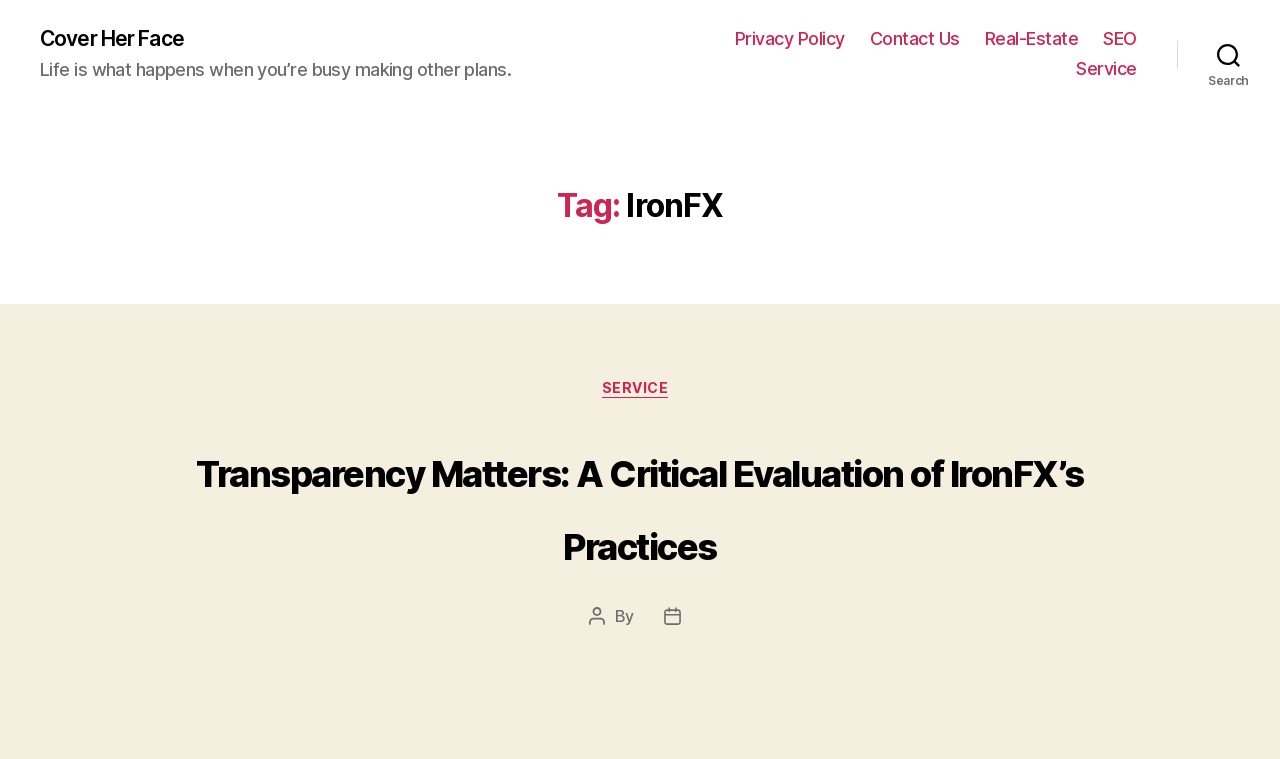What is the purpose of the button at the top right corner?
Provide a short answer using one word or a brief phrase based on the image.

Search